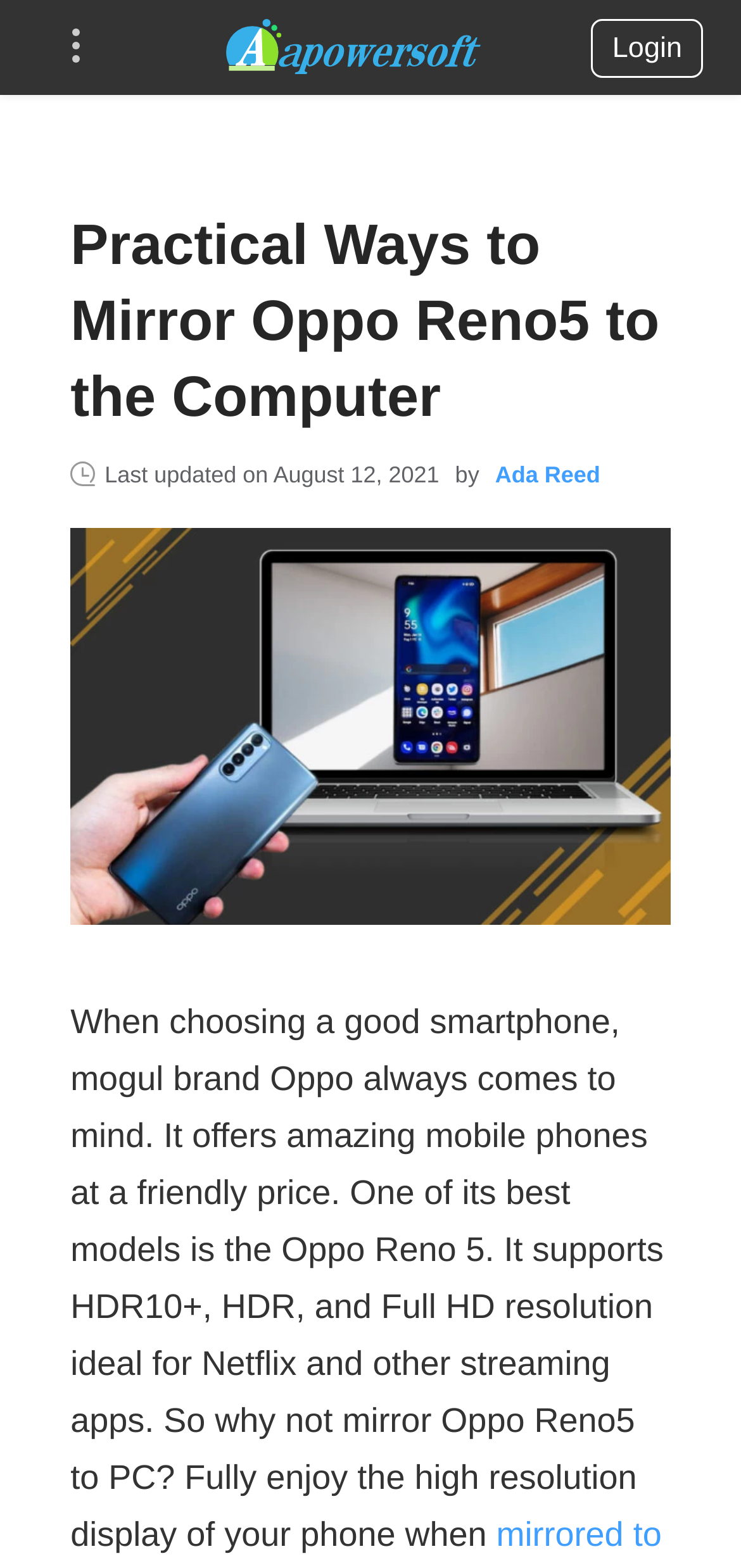Please provide the bounding box coordinate of the region that matches the element description: aria-label="Apowersoft Logo" title="Apowersoft". Coordinates should be in the format (top-left x, top-left y, bottom-right x, bottom-right y) and all values should be between 0 and 1.

[0.304, 0.012, 0.648, 0.048]